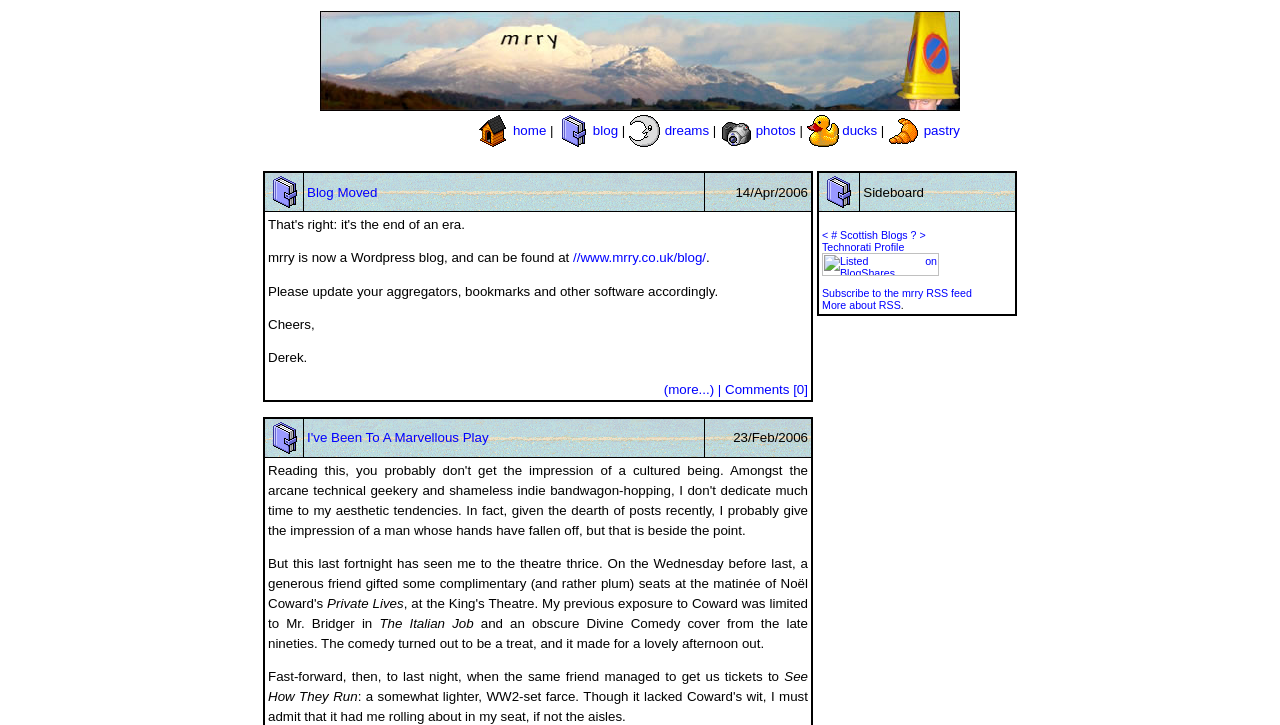Locate the bounding box coordinates of the clickable area to execute the instruction: "read the blog post 'That's right: it's the end of an era'". Provide the coordinates as four float numbers between 0 and 1, represented as [left, top, right, bottom].

[0.207, 0.292, 0.634, 0.551]